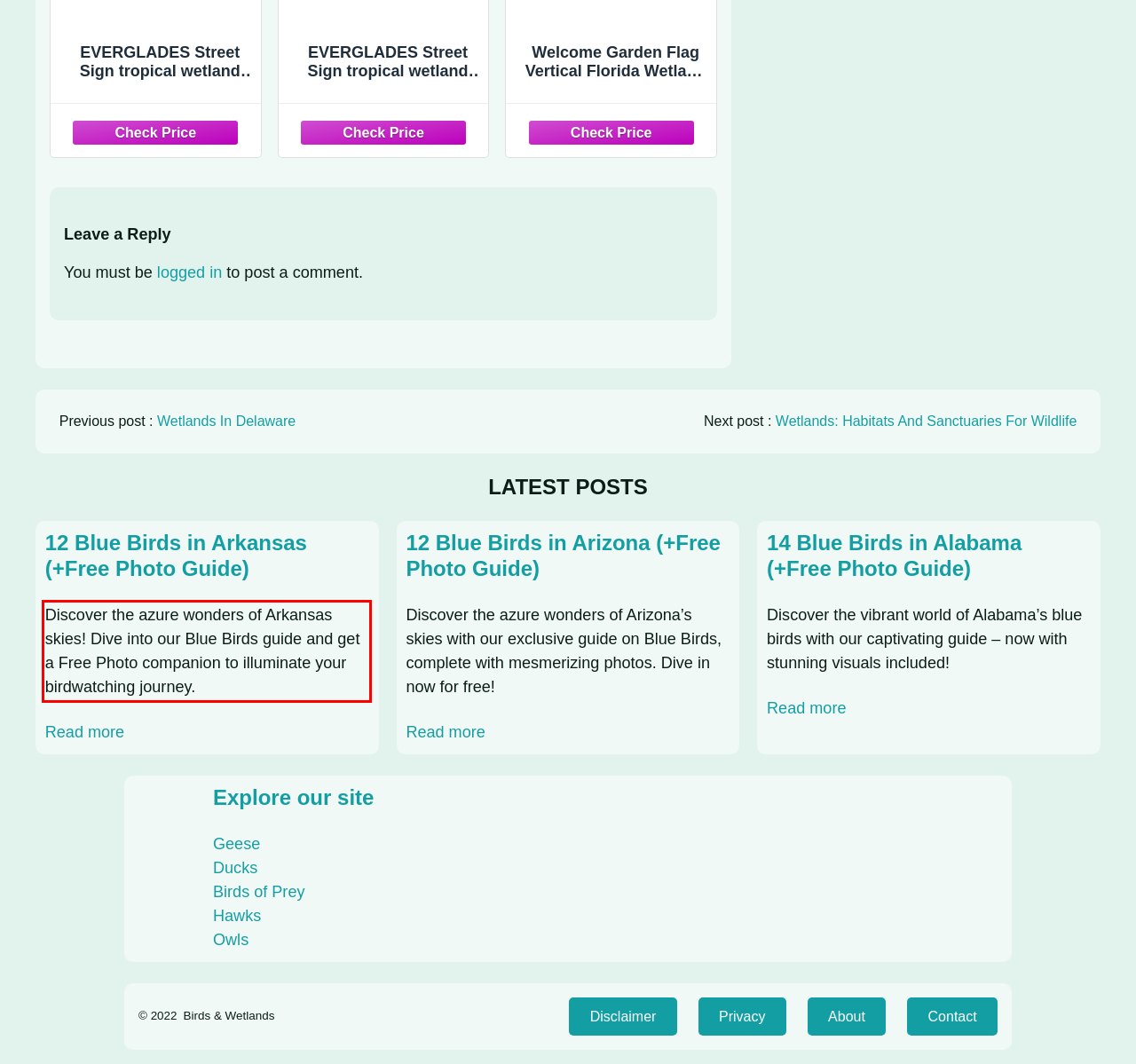Given a screenshot of a webpage, identify the red bounding box and perform OCR to recognize the text within that box.

Discover the azure wonders of Arkansas skies! Dive into our Blue Birds guide and get a Free Photo companion to illuminate your birdwatching journey.